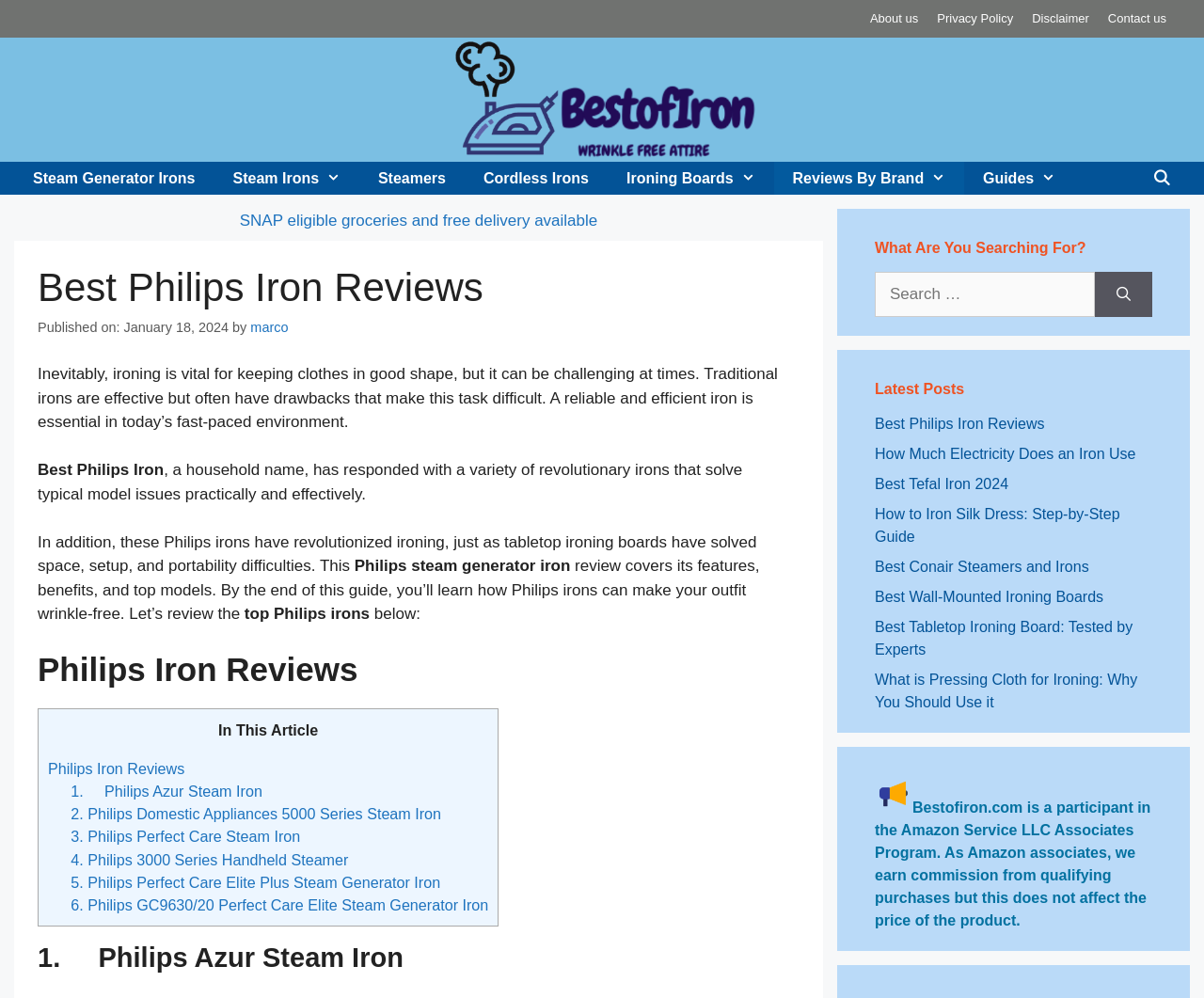Locate the bounding box coordinates of the clickable element to fulfill the following instruction: "Check the 'Latest Posts'". Provide the coordinates as four float numbers between 0 and 1 in the format [left, top, right, bottom].

[0.727, 0.378, 0.957, 0.401]